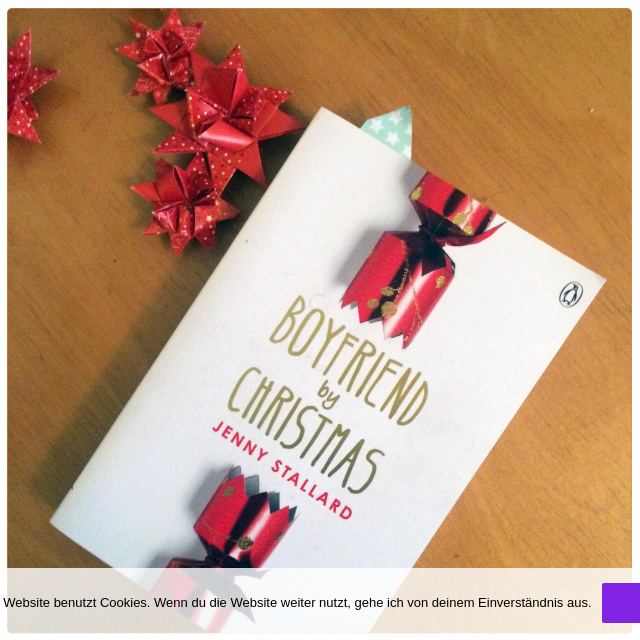What is the dominant color of the book cover?
Refer to the image and give a detailed answer to the question.

The dominant color of the book cover is determined by observing the vibrant red accents, including decorated gift boxes, which capture the holiday spirit and are the most prominent feature of the book cover.